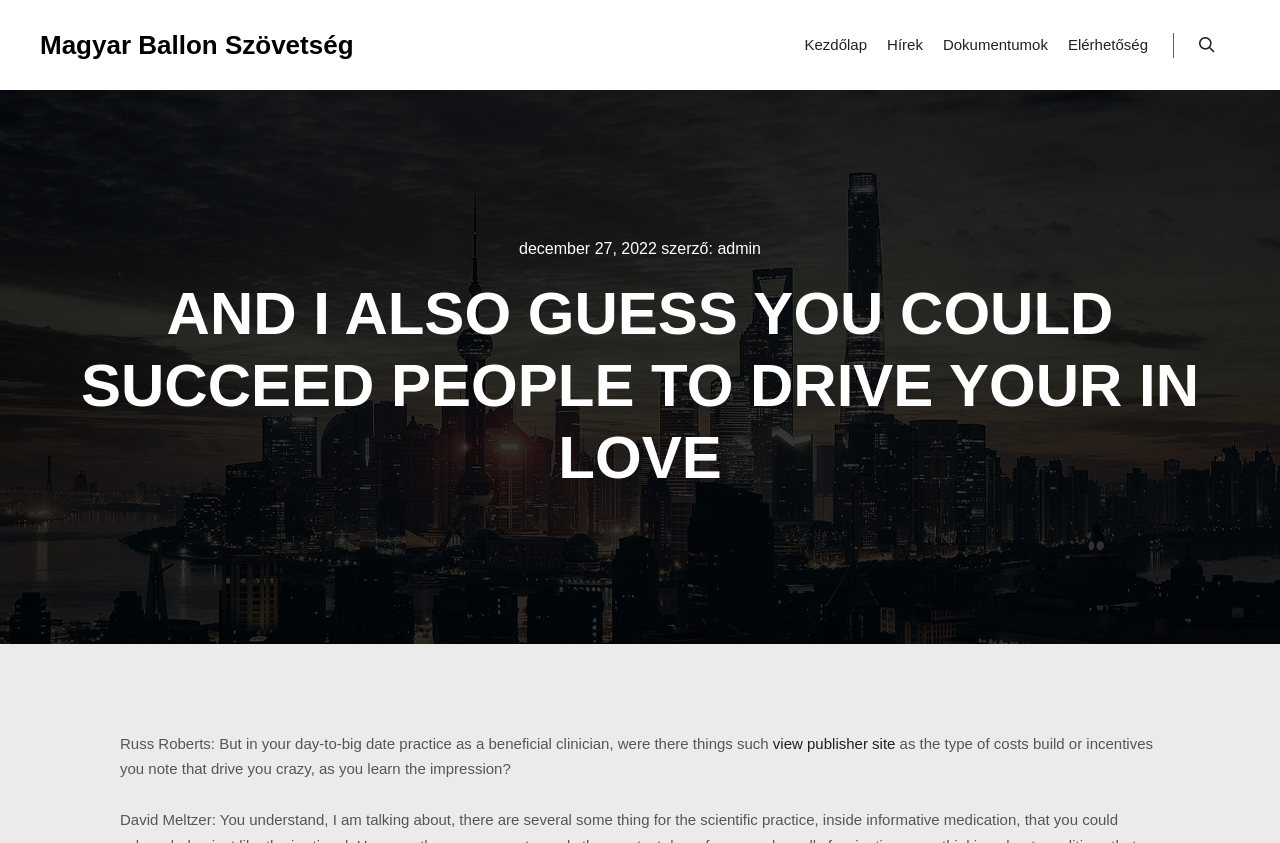Offer an extensive depiction of the webpage and its key elements.

The webpage appears to be a blog or article page with a Hungarian theme, given the presence of Hungarian words and phrases. At the top, there is a layout table that spans the entire width of the page, containing several links and a button. The links include "Magyar Ballon Szövetség", "Kezdőlap", "Hírek", "Dokumentumok", and "Elérhetőség", which are likely navigation links to other parts of the website. The button is a search button with a magnifying glass icon.

Below the navigation links, there is a time element displaying the date "december 27, 2022". Next to the date, there is a static text element with the label "szerző:", which is likely an author or contributor label. This is followed by a link to the author's profile, labeled "admin".

The main content of the page is a heading that spans almost the entire width of the page, with the title "AND I ALSO GUESS YOU COULD SUCCEED PEOPLE TO DRIVE YOUR IN LOVE". Below the heading, there is a block of text that appears to be an excerpt or quote from an article. The text is divided into three parts, with a link to "view publisher site" in the middle. The text discusses the topic of costs and incentives in a clinical setting.

Overall, the webpage has a simple and clean layout, with a focus on presenting a single article or blog post.